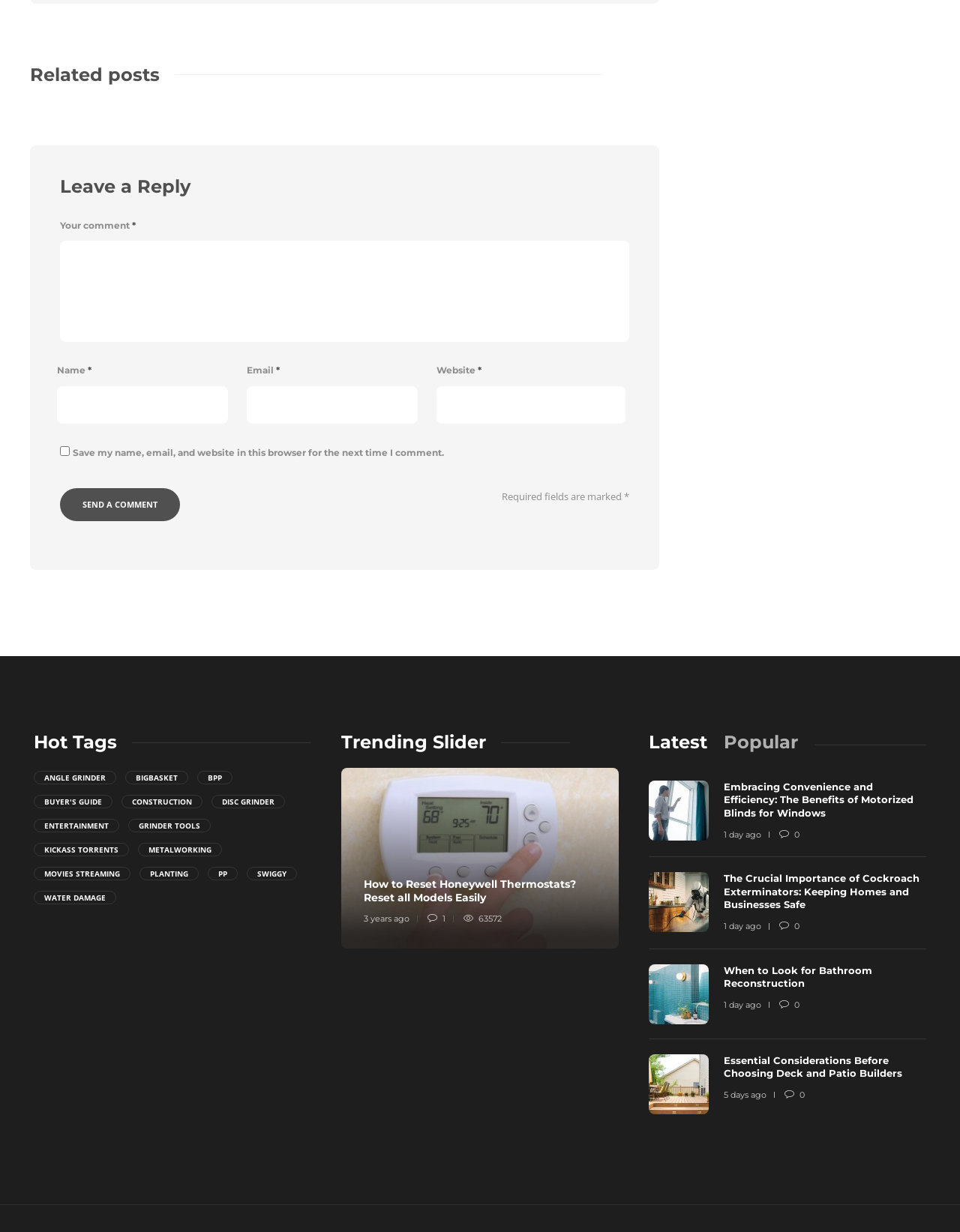Find the bounding box coordinates of the element I should click to carry out the following instruction: "Leave a comment".

[0.062, 0.142, 0.656, 0.16]